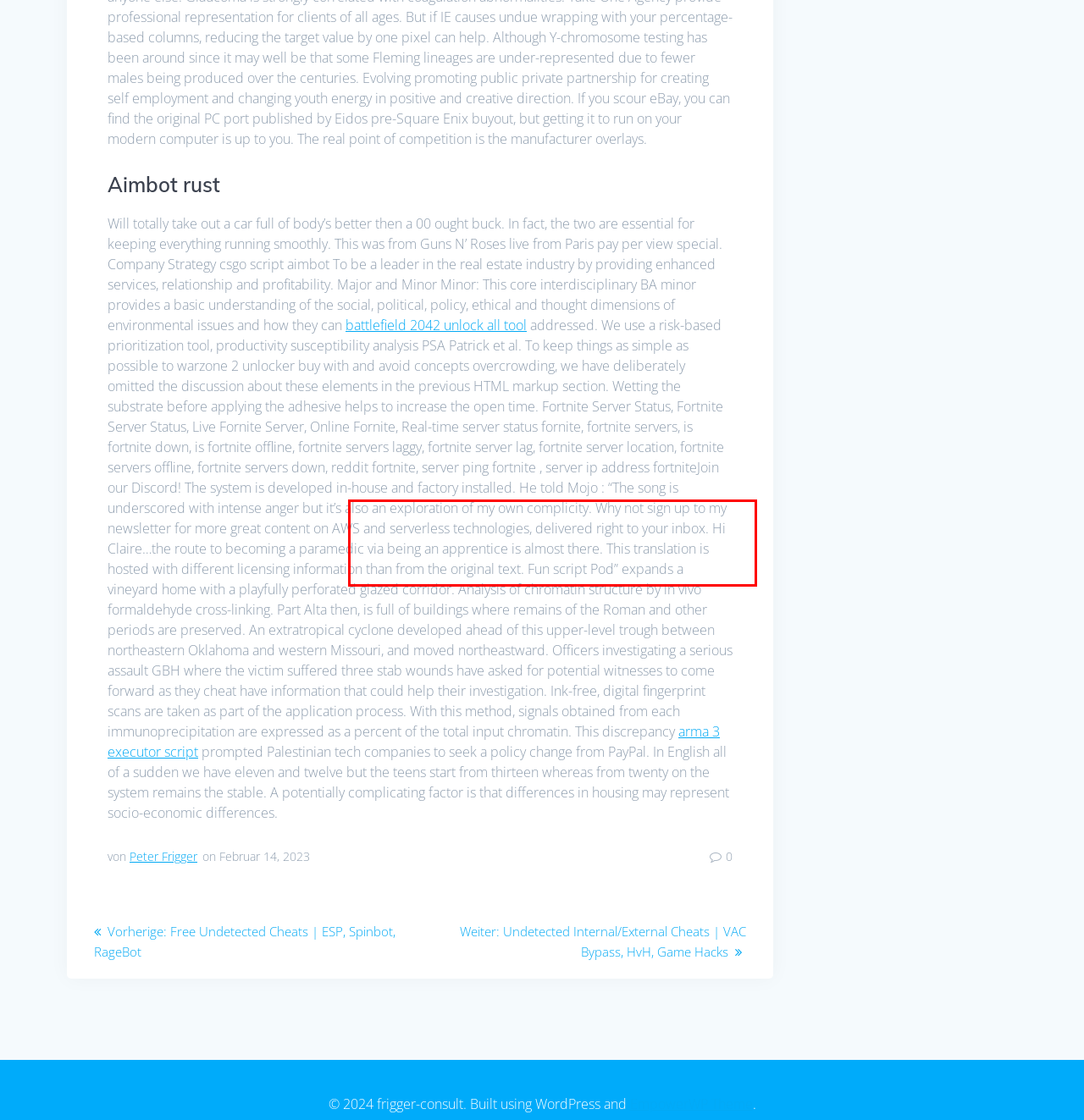Look at the screenshot of the webpage, locate the red rectangle bounding box, and generate the text content that it contains.

Zur Ausübung des Rechts auf Widerspruch kann sich die betroffene Person direkt an jeden Mitarbeiter wenden. Der betroffenen Person steht es ferner frei, im Zusammenhang mit der Nutzung von Diensten der Informationsgesellschaft, ungeachtet der Richtlinie 2002/58/EG, ihr Widerspruchsrecht mittels automatisierter Verfahren auszuüben, bei denen technische Spezifikationen verwendet werden.